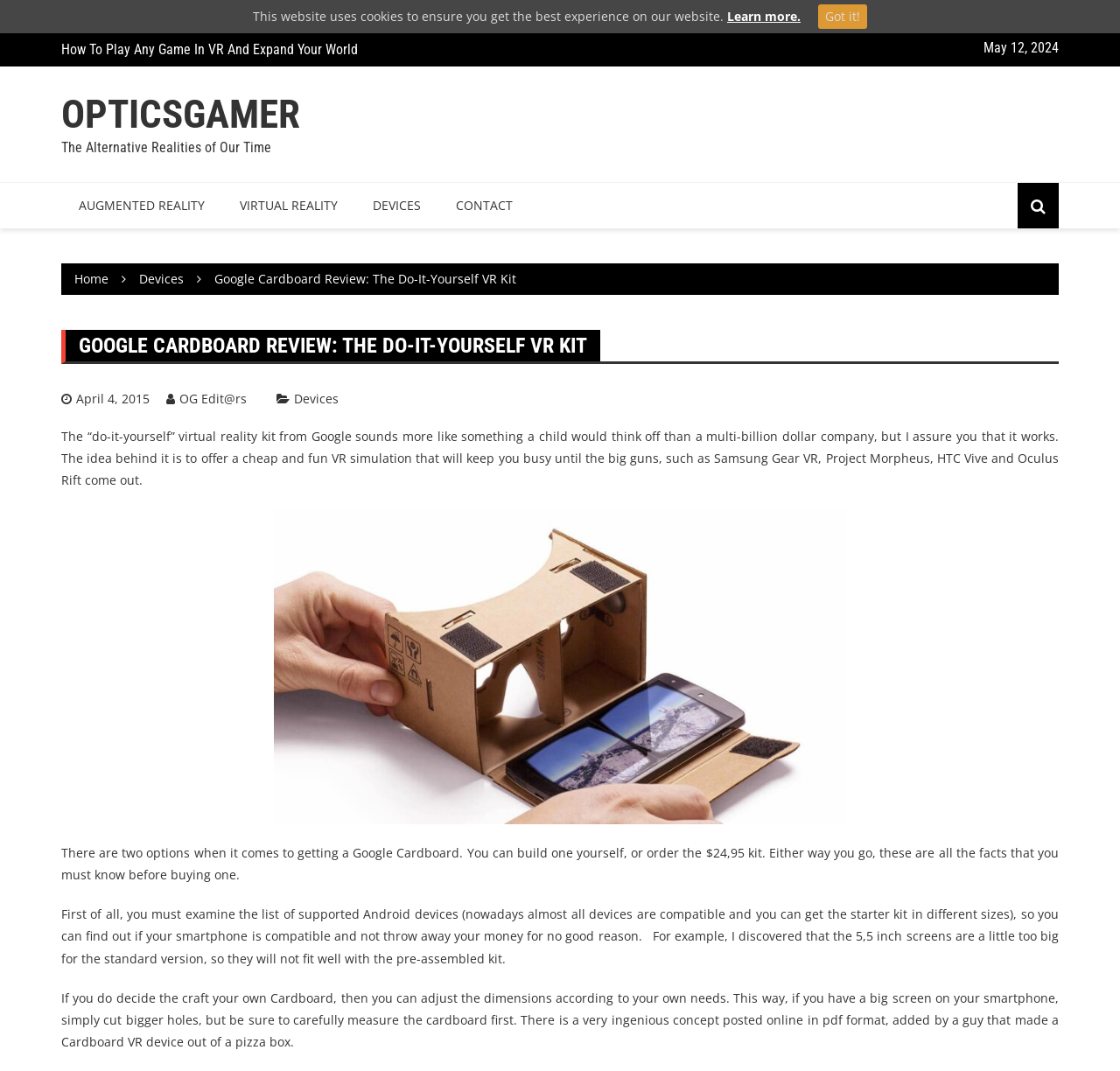Please determine the bounding box coordinates for the element that should be clicked to follow these instructions: "Click on the 'Carl Zeiss VR One Review – High-End Technology at a Reasonable Price' link".

[0.055, 0.038, 0.417, 0.054]